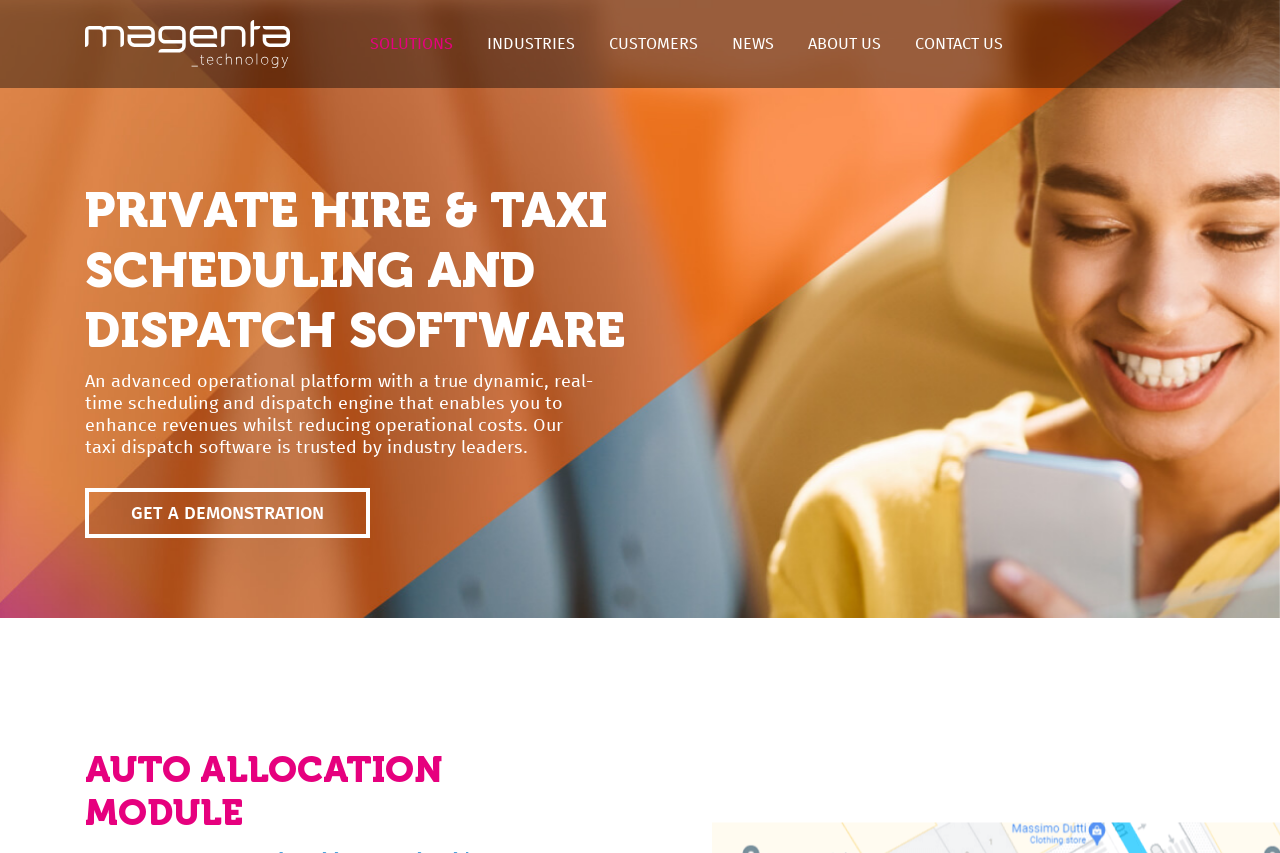Identify the bounding box coordinates for the UI element described as follows: "Get a demonstration". Ensure the coordinates are four float numbers between 0 and 1, formatted as [left, top, right, bottom].

[0.066, 0.572, 0.289, 0.631]